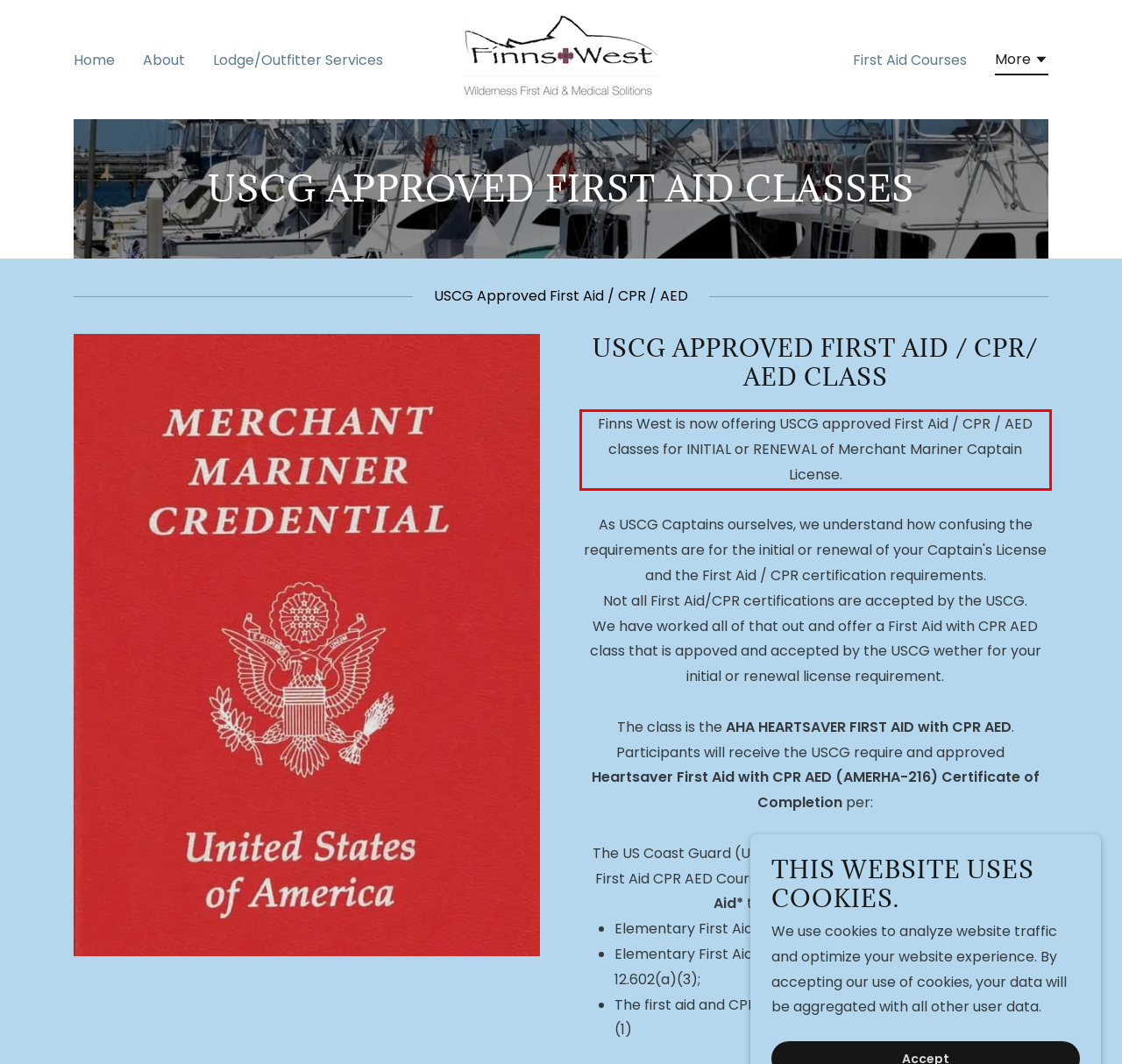From the provided screenshot, extract the text content that is enclosed within the red bounding box.

Finns West is now offering USCG approved First Aid / CPR / AED classes for INITIAL or RENEWAL of Merchant Mariner Captain License.